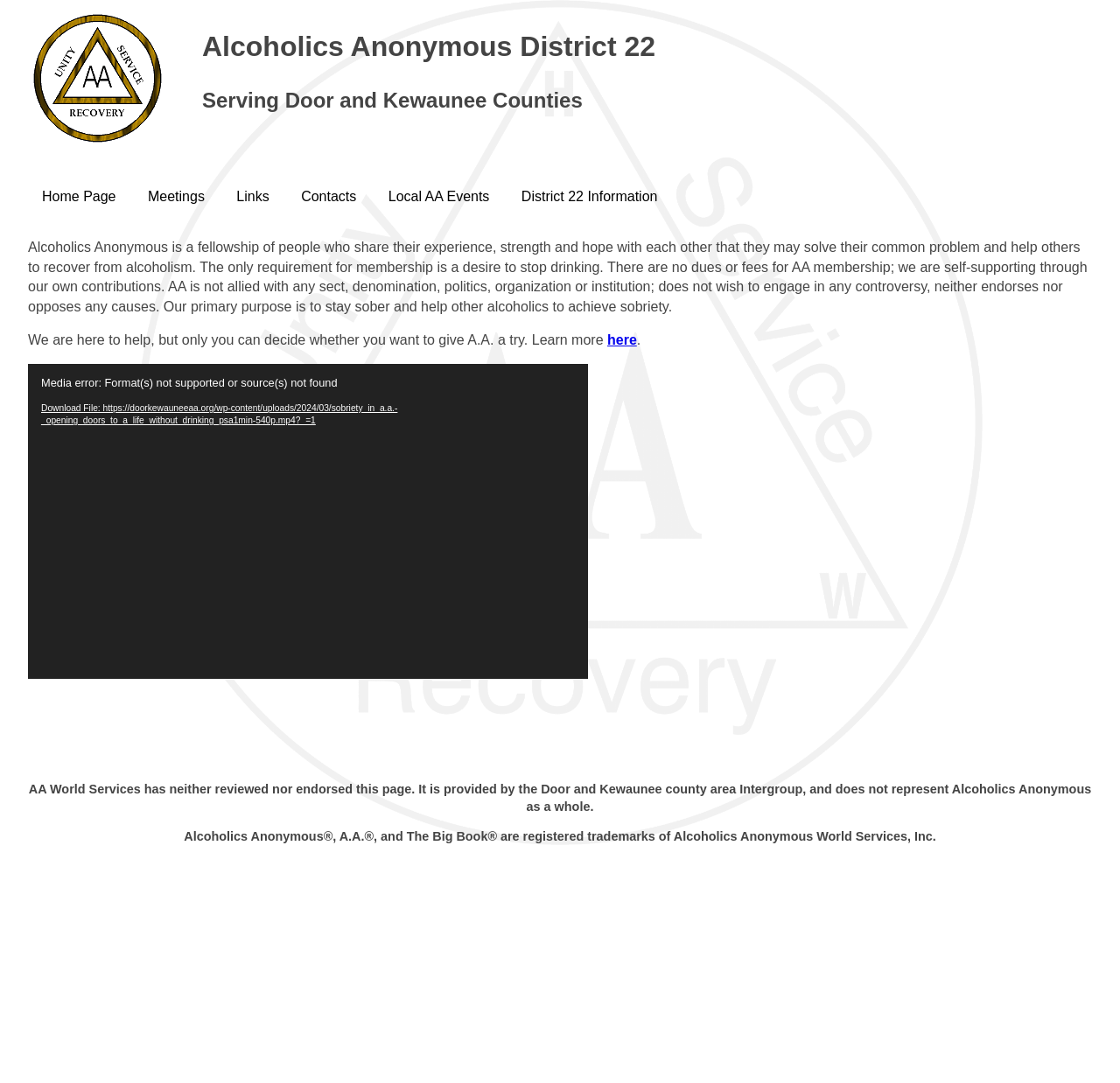Can you find the bounding box coordinates for the element to click on to achieve the instruction: "Click the Home Page link"?

[0.025, 0.168, 0.116, 0.195]